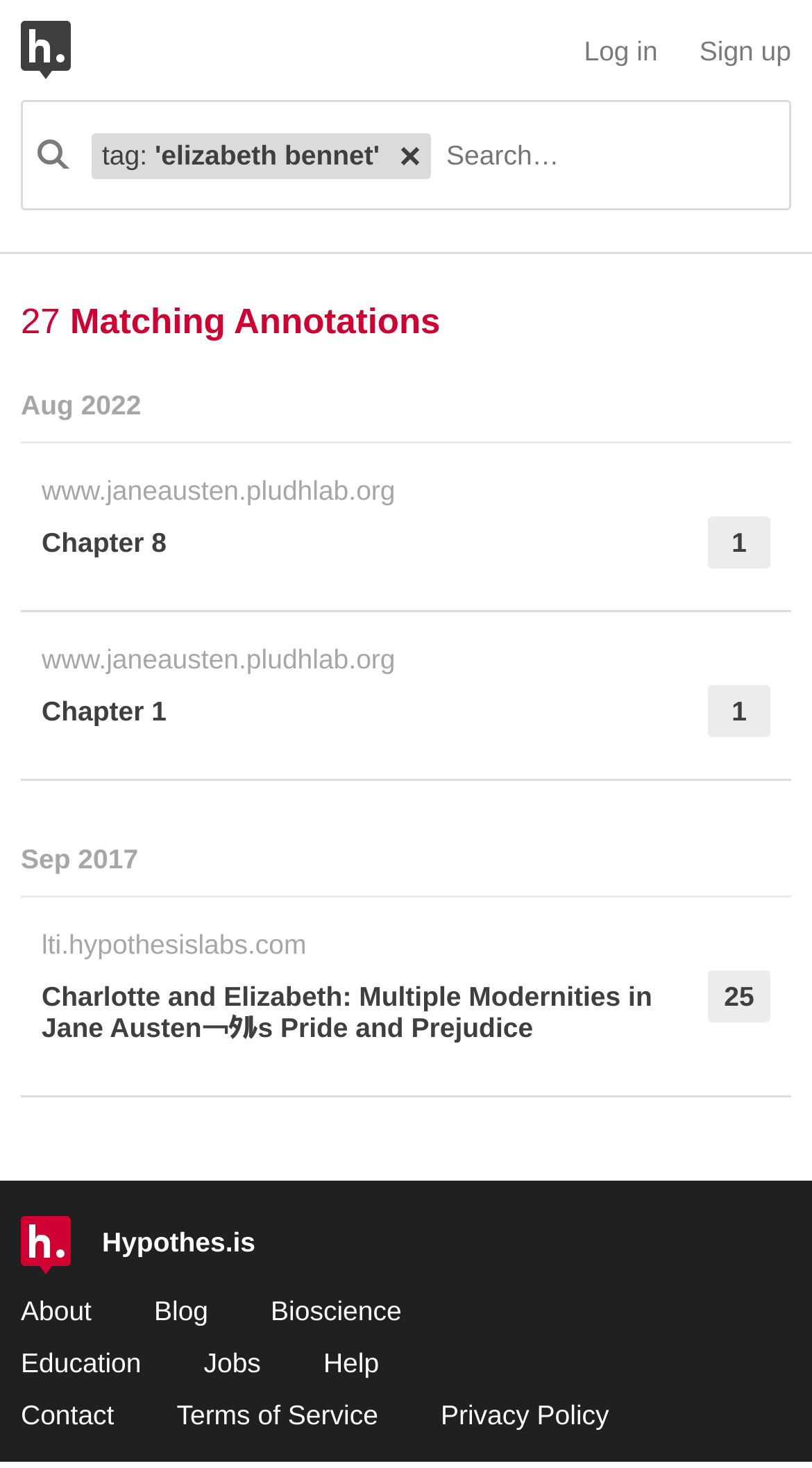Provide an in-depth caption for the webpage.

The webpage is titled "Hypothesis" and appears to be a search results page for annotations. At the top left, there is a link to the Hypothesis homepage, accompanied by a small image. Next to it, there is a search bar with a magnifying glass icon and a button to remove search terms. The search bar also contains a combobox to select the type of annotations to search for.

On the top right, there are links to log in and sign up. Below the search bar, there is a main content area that displays the search results. The results are grouped by date, with each group containing a heading with the date, followed by a list of annotations. Each annotation includes a link to the annotated chapter or article, along with the number of annotations added.

There are 27 search results in total, with the most recent ones at the top. The results include annotations from various sources, such as www.janeausten.pludhlab.org and lti.hypothesislabs.com. Some of the annotations have multiple modernities, such as "Charlotte and Elizabeth: Multiple Modernities in Jane Austen's Pride and Prejudice".

At the bottom of the page, there is a footer section with links to Hypothes.is, About, Blog, Bioscience, Education, Jobs, Help, Contact, Terms of Service, and Privacy Policy.